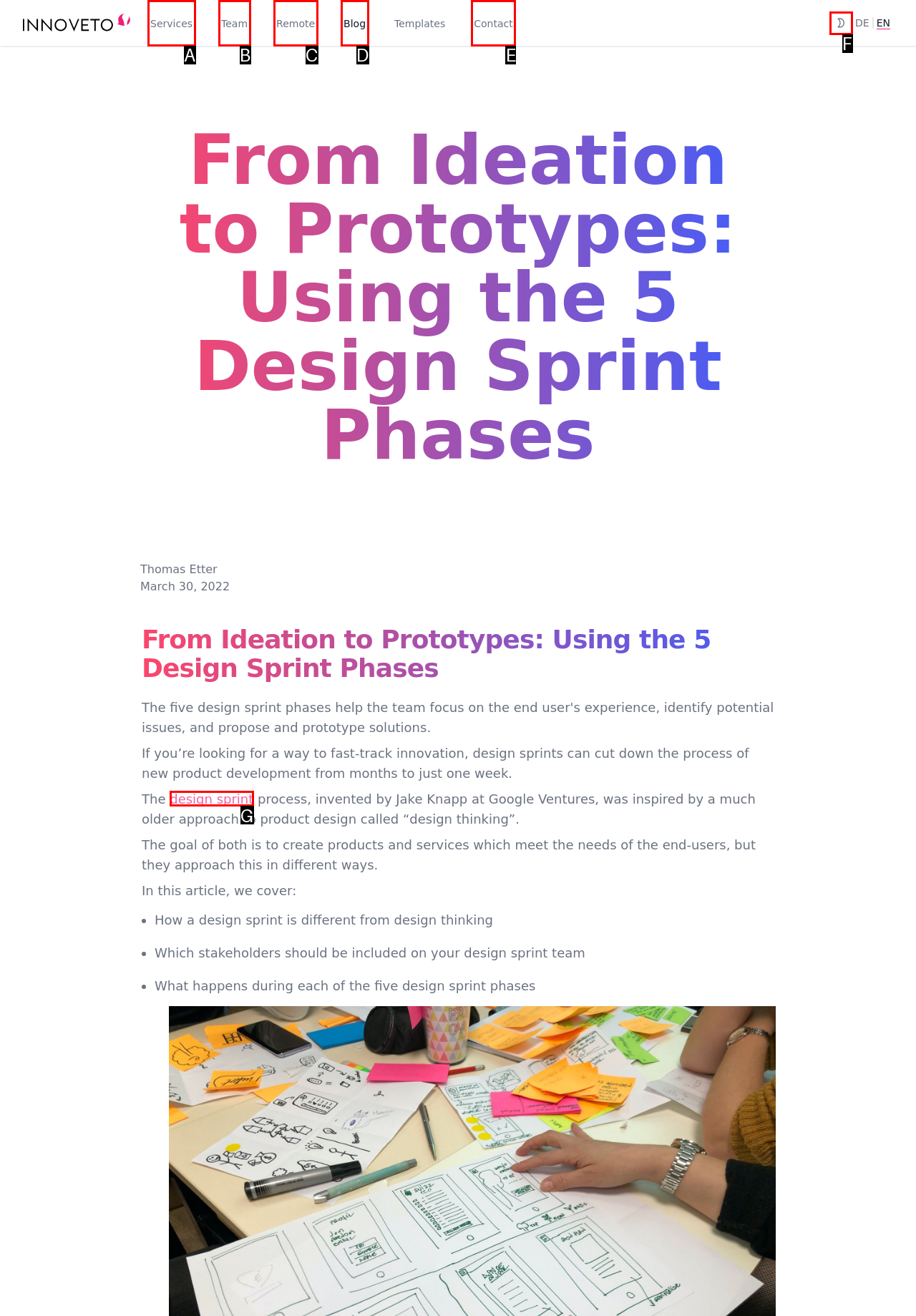Given the element description: parent_node: DEEN aria-label="enable dark mode"
Pick the letter of the correct option from the list.

F